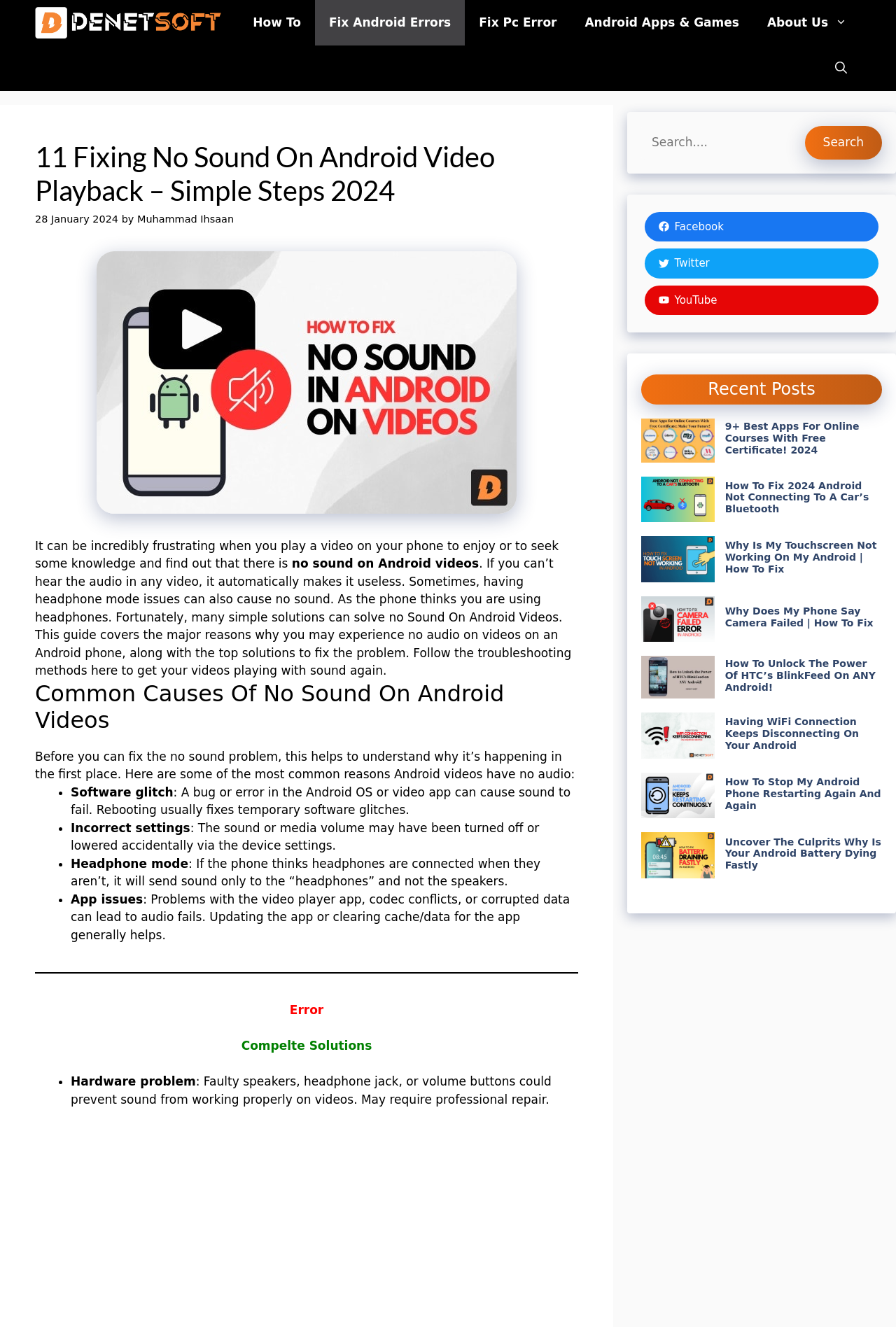Find the bounding box coordinates of the UI element according to this description: "Twitter".

[0.72, 0.187, 0.98, 0.21]